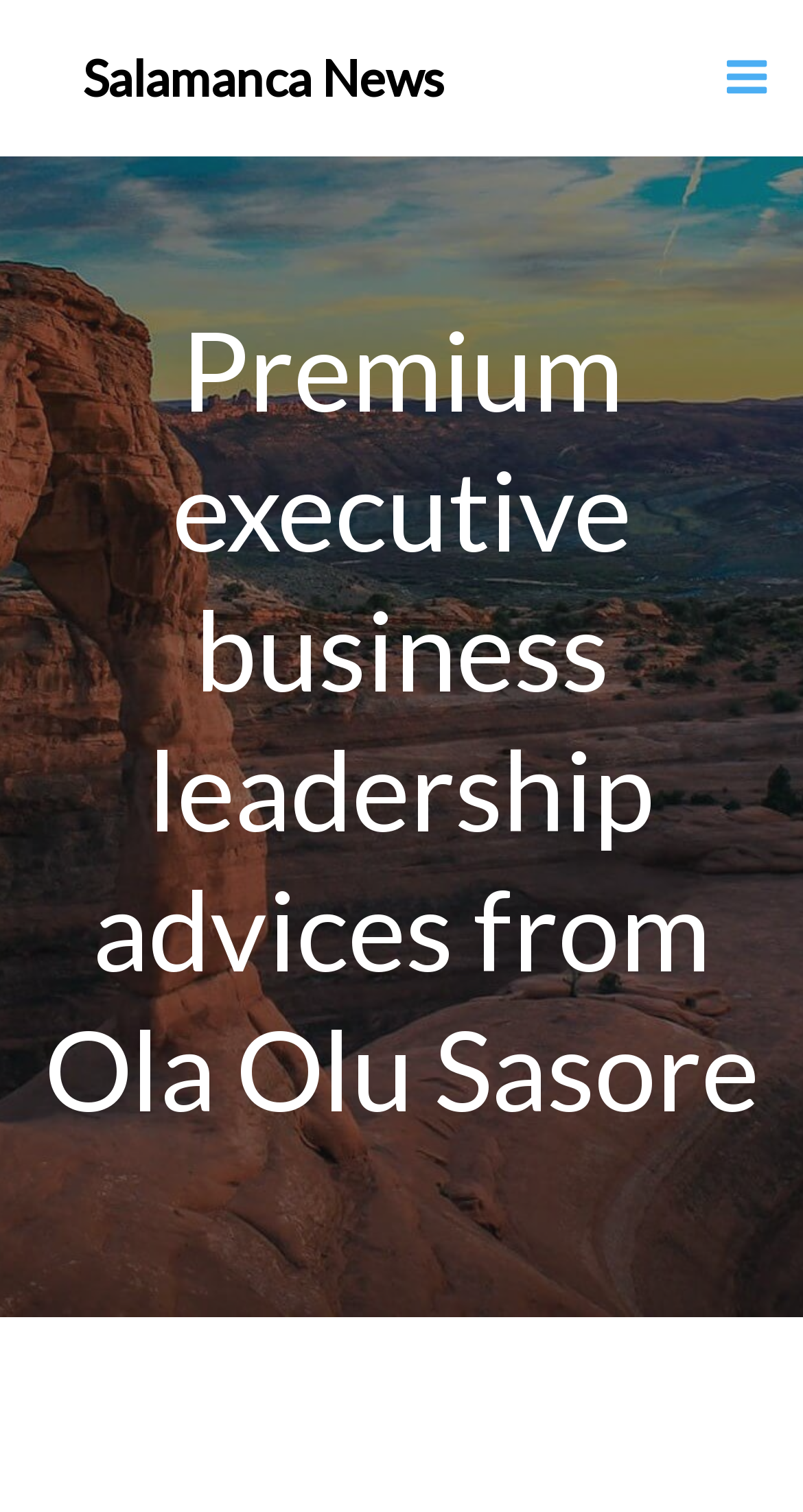Please find and report the primary heading text from the webpage.

Premium executive business leadership advices from Ola Olu Sasore